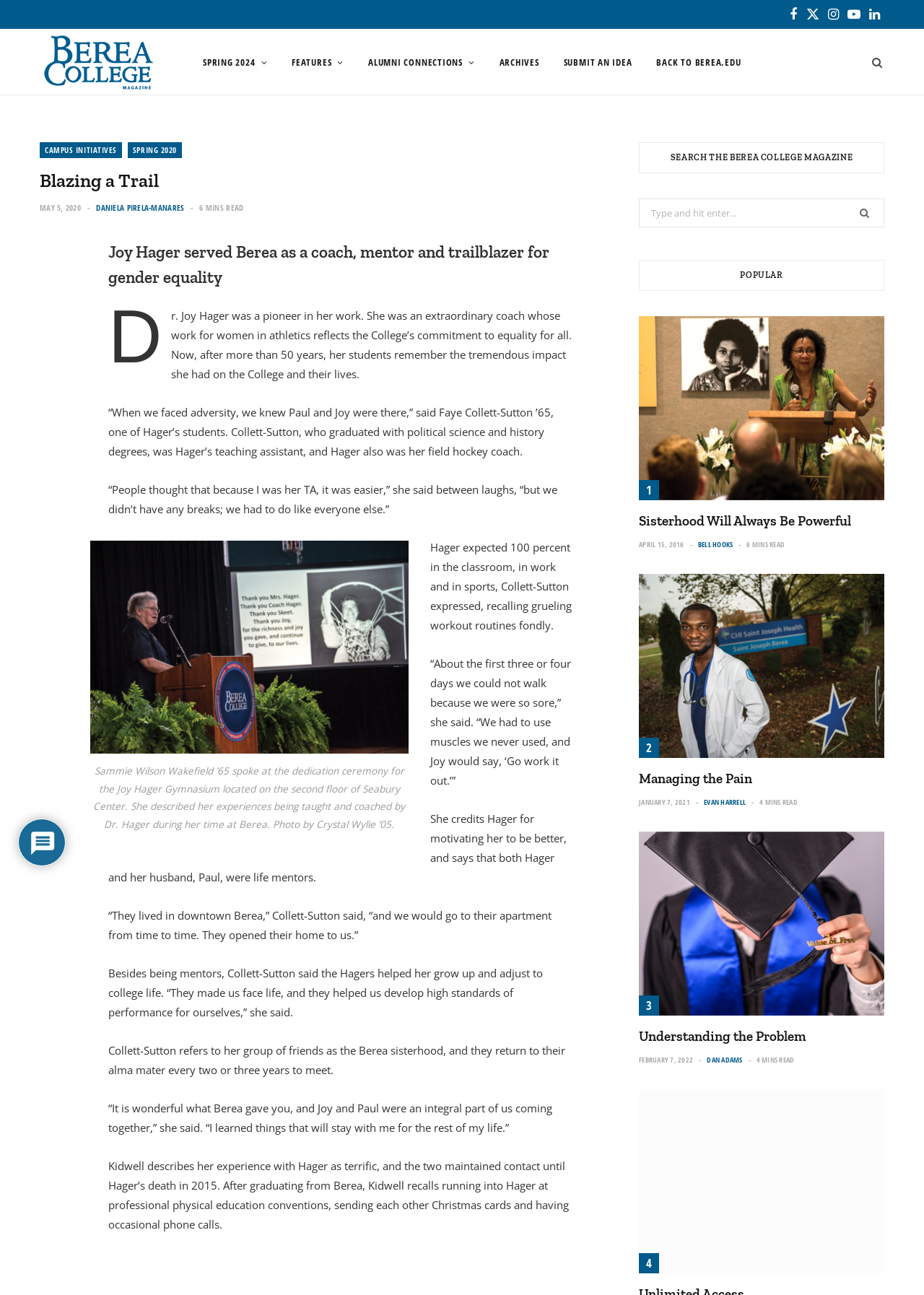What is the name of the magazine?
Refer to the image and give a detailed answer to the query.

The name of the magazine can be found in the top-left corner of the webpage, where it is written as 'Blazing a Trail – Berea College Magazine'.